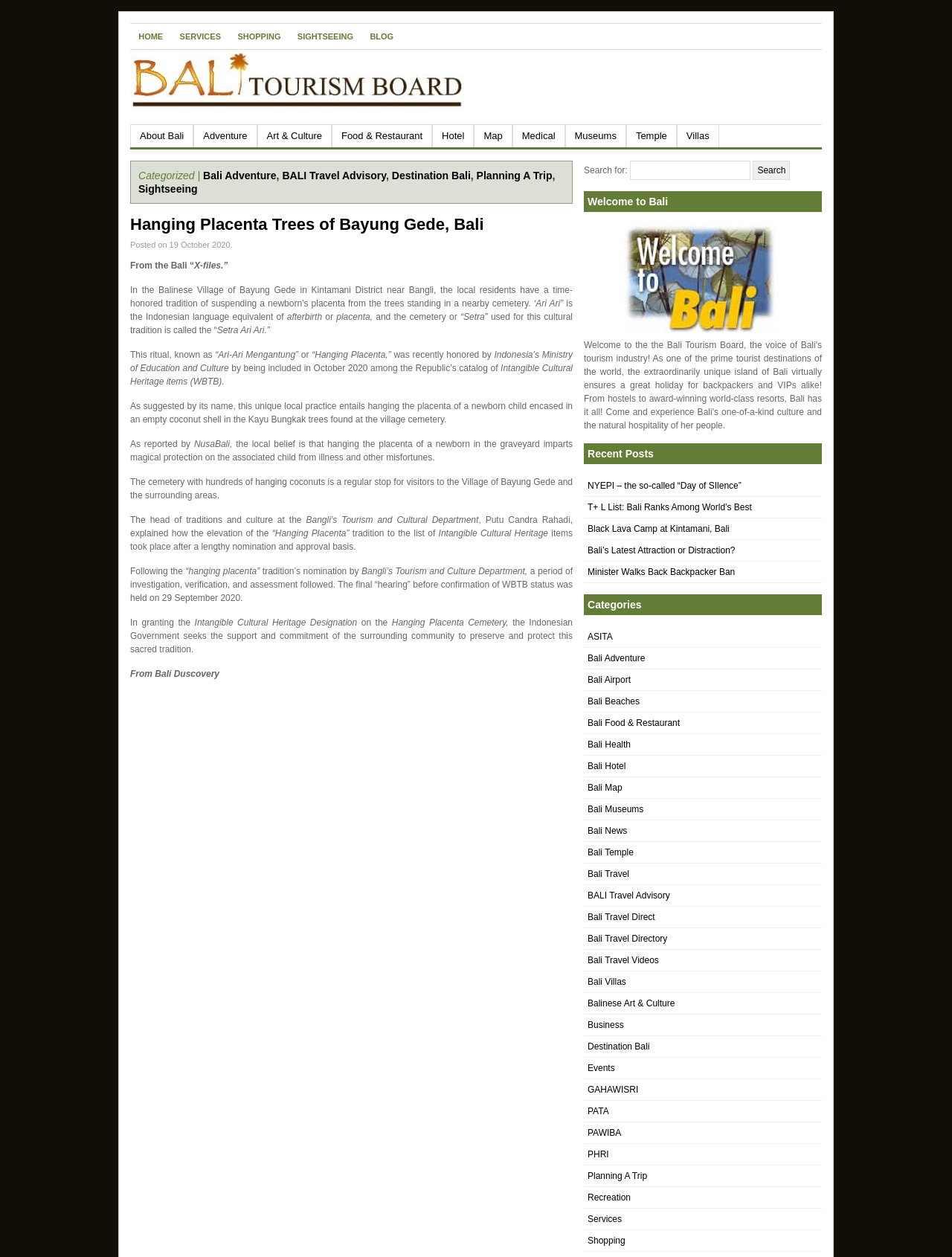Find the coordinates for the bounding box of the element with this description: "Minister Walks Back Backpacker Ban".

[0.617, 0.451, 0.772, 0.459]